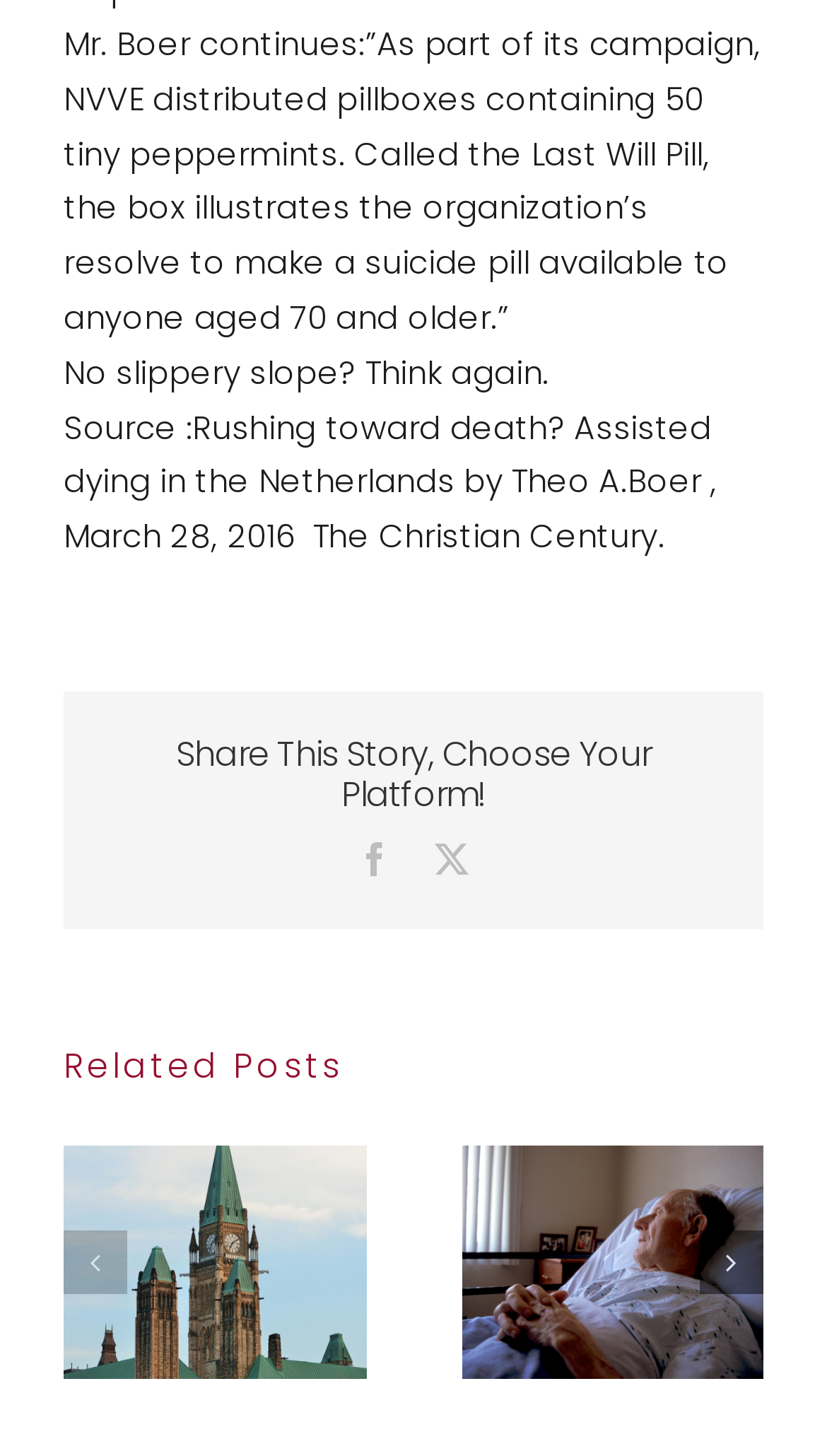Identify the bounding box coordinates of the specific part of the webpage to click to complete this instruction: "Go to next slide".

[0.846, 0.845, 0.923, 0.889]